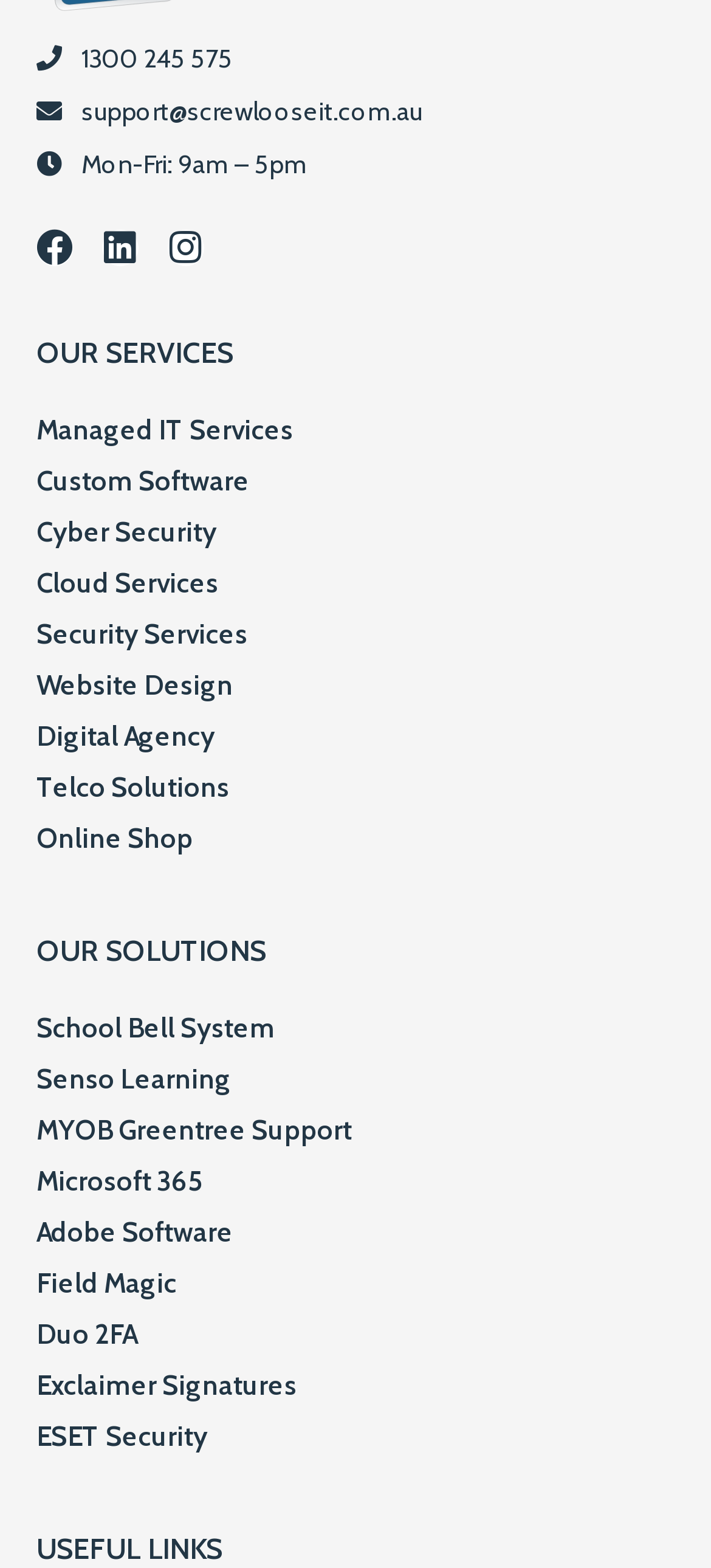Can you show the bounding box coordinates of the region to click on to complete the task described in the instruction: "Click on the link to Denver Film Society"?

None